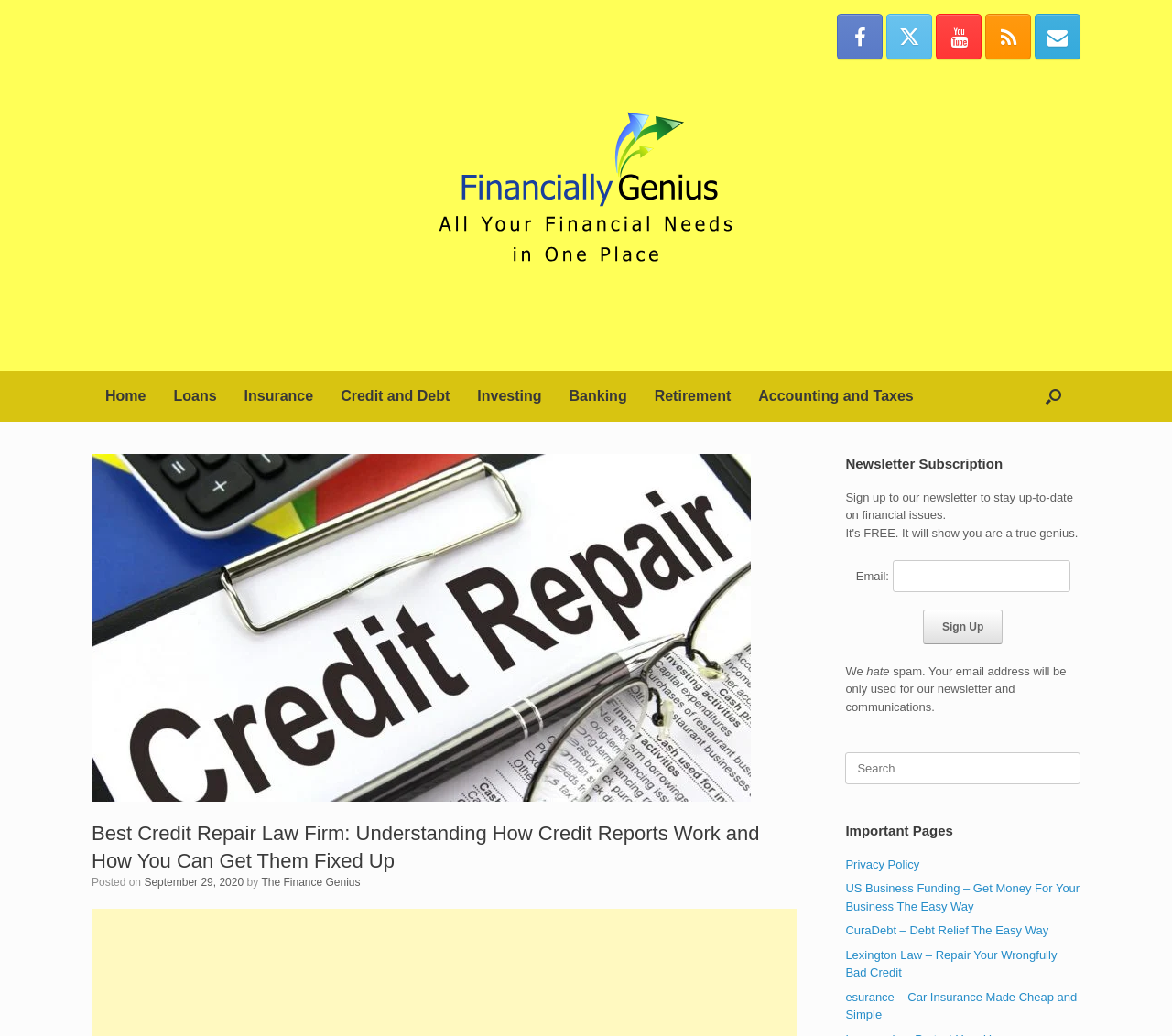Find and extract the text of the primary heading on the webpage.

Best Credit Repair Law Firm: Understanding How Credit Reports Work and How You Can Get Them Fixed Up